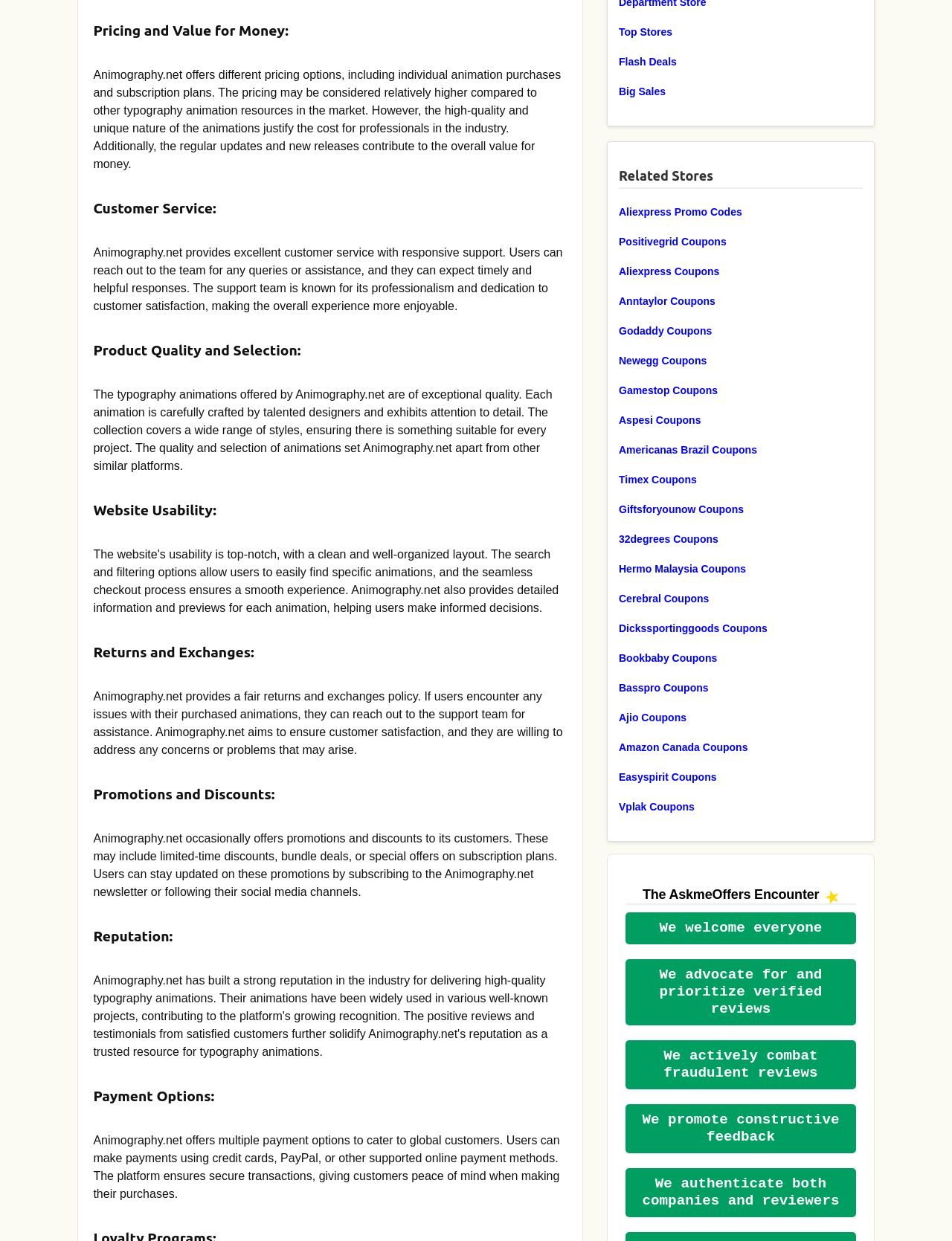Determine the bounding box coordinates of the area to click in order to meet this instruction: "Click on Top Stores".

[0.65, 0.016, 0.906, 0.034]